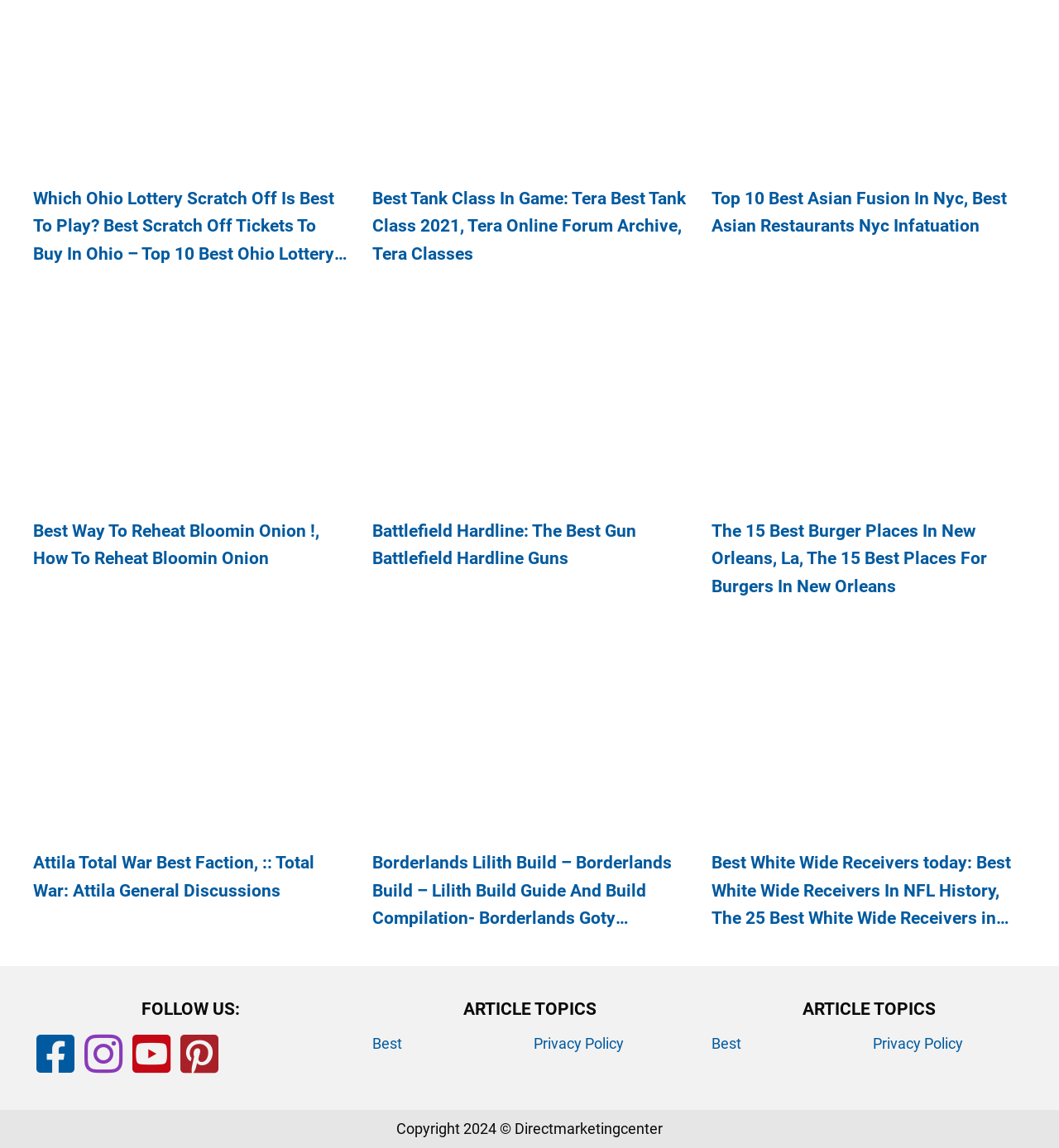How many categories are listed under 'ARTICLE TOPICS'?
Using the image, elaborate on the answer with as much detail as possible.

I looked at the heading elements [136] and [138] that contain the text 'ARTICLE TOPICS'. Under these headings, I found two categories, each with two links. Therefore, there are 2 categories listed under 'ARTICLE TOPICS'.